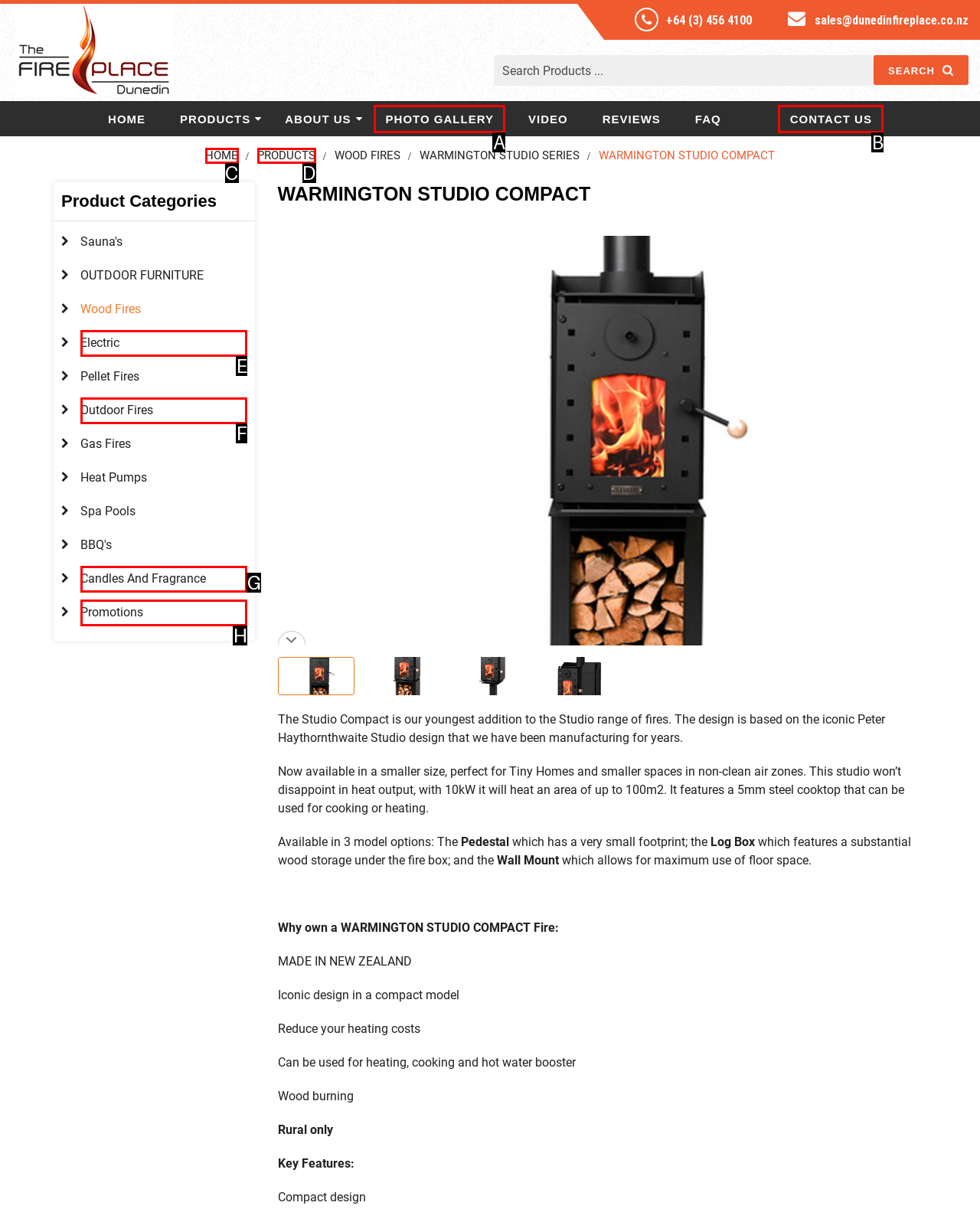From the choices provided, which HTML element best fits the description: Candles And Fragrance? Answer with the appropriate letter.

G